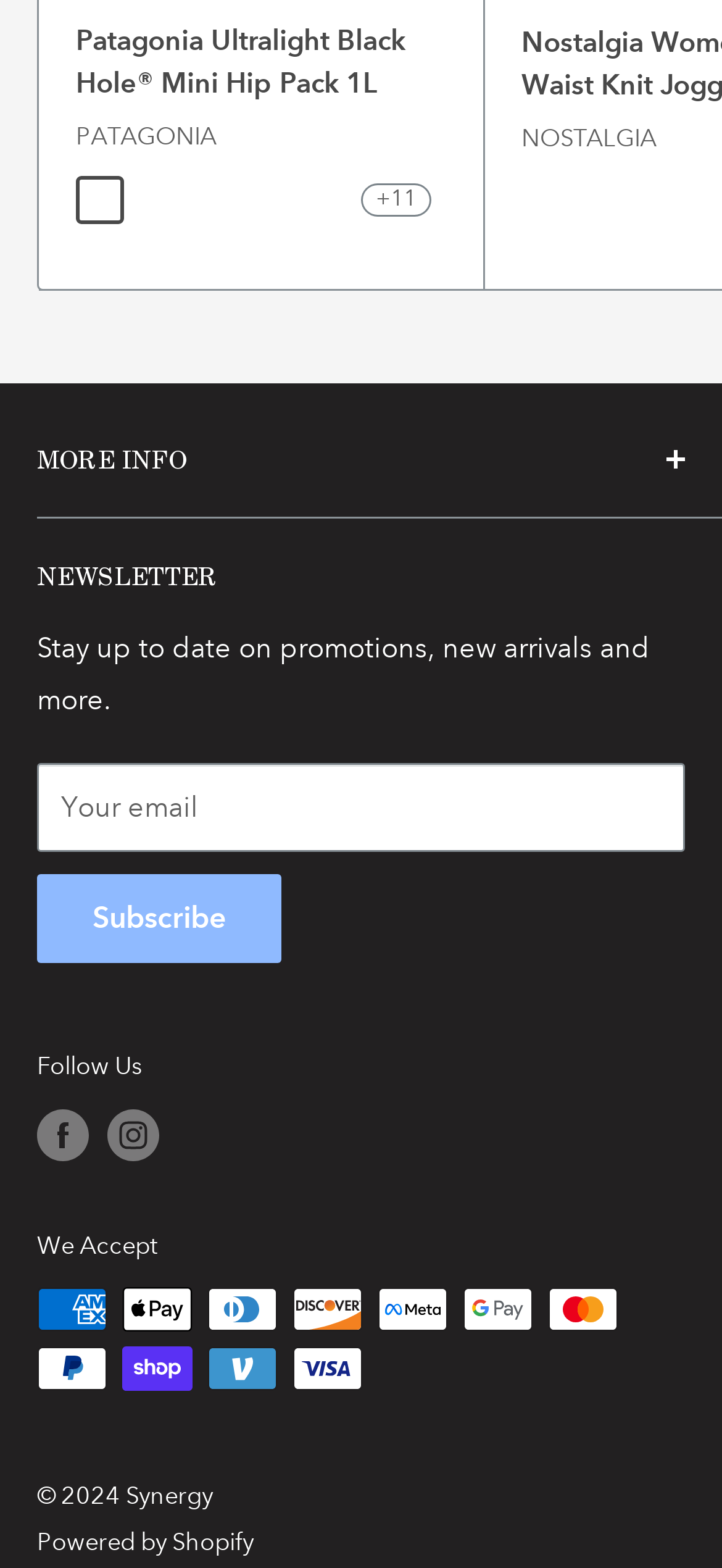Pinpoint the bounding box coordinates of the element to be clicked to execute the instruction: "Search for something".

[0.051, 0.32, 0.897, 0.357]